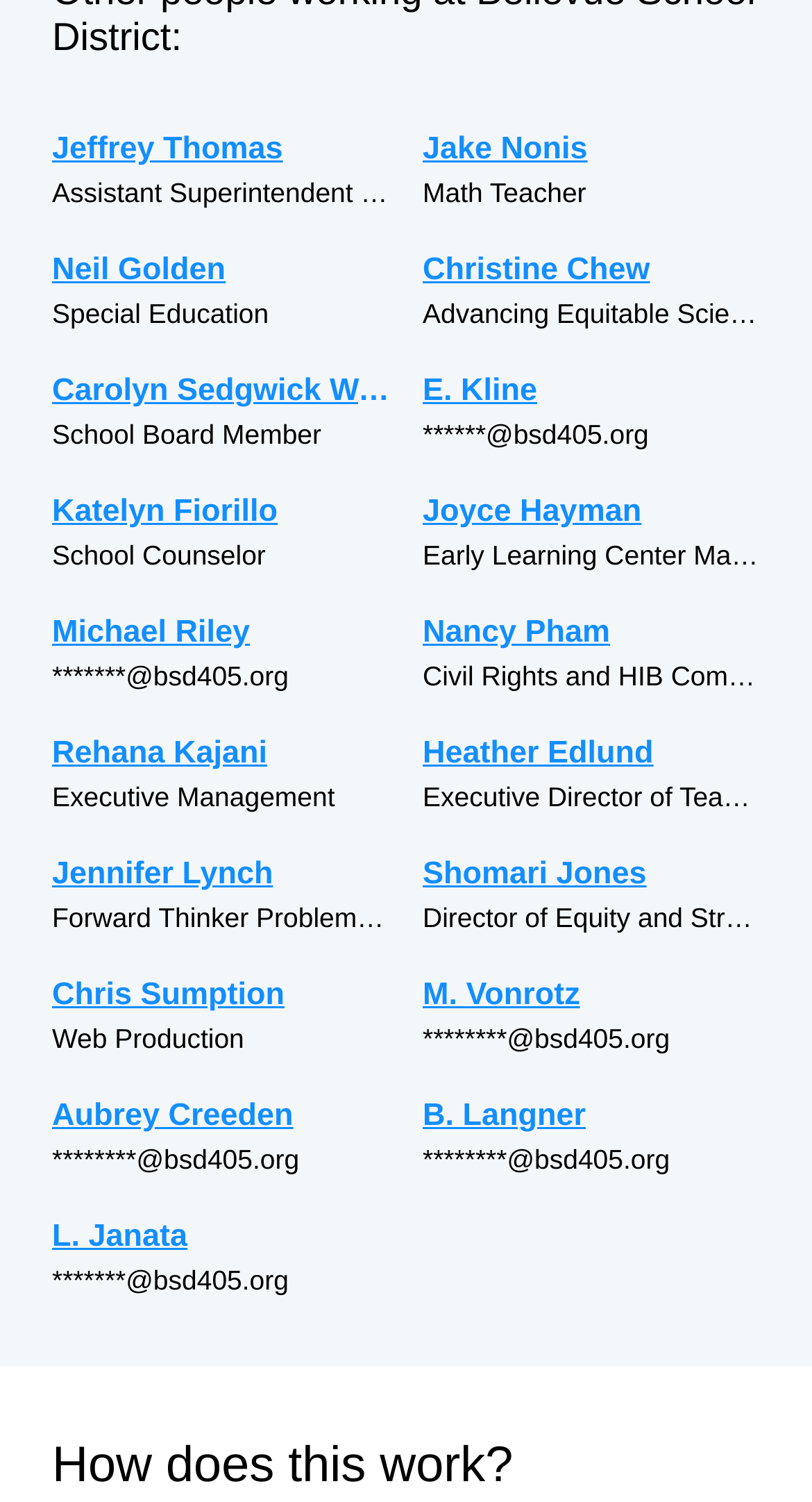Specify the bounding box coordinates of the area that needs to be clicked to achieve the following instruction: "View Jeffrey Thomas's profile".

[0.064, 0.084, 0.479, 0.115]